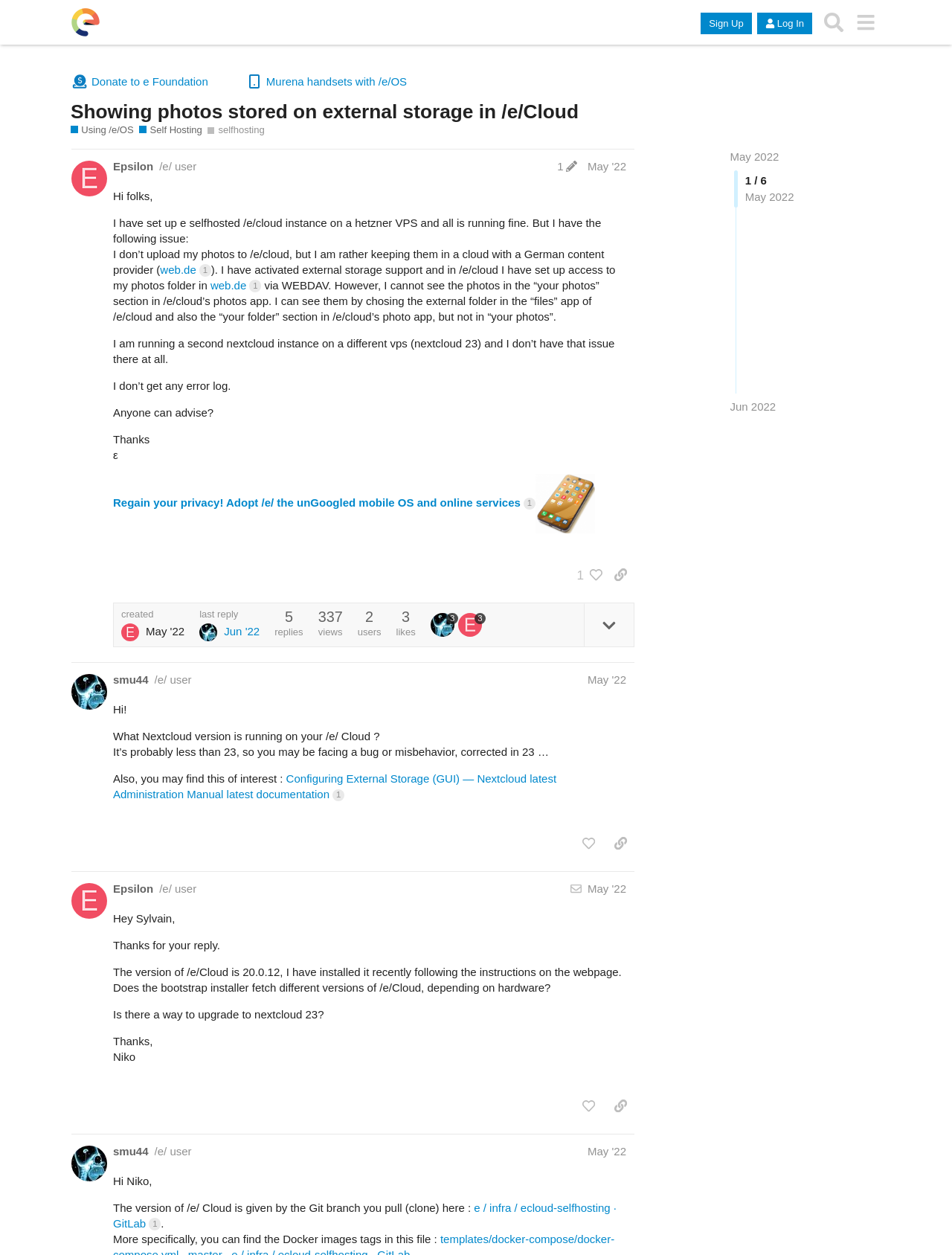Identify the bounding box coordinates for the element you need to click to achieve the following task: "Log In". Provide the bounding box coordinates as four float numbers between 0 and 1, in the form [left, top, right, bottom].

[0.795, 0.01, 0.853, 0.027]